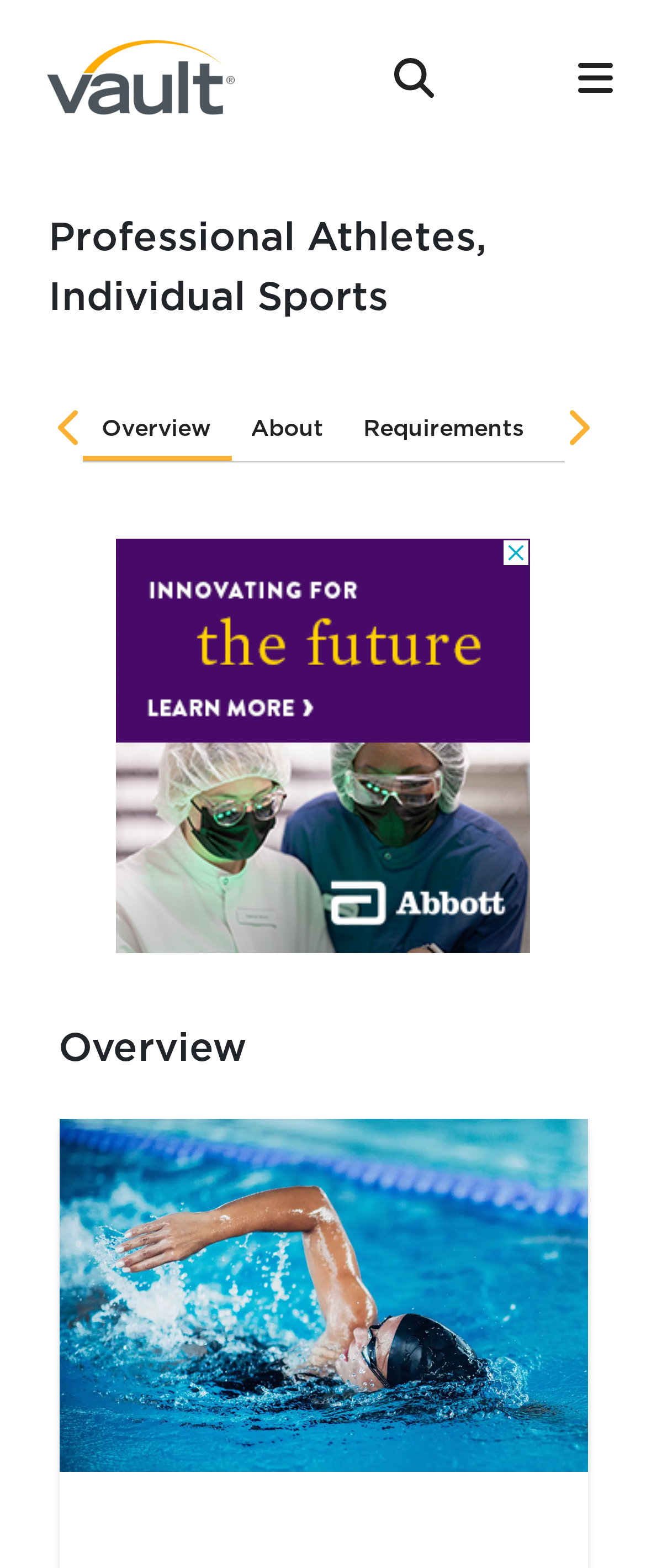Provide the bounding box for the UI element matching this description: "About".

[0.388, 0.263, 0.501, 0.284]